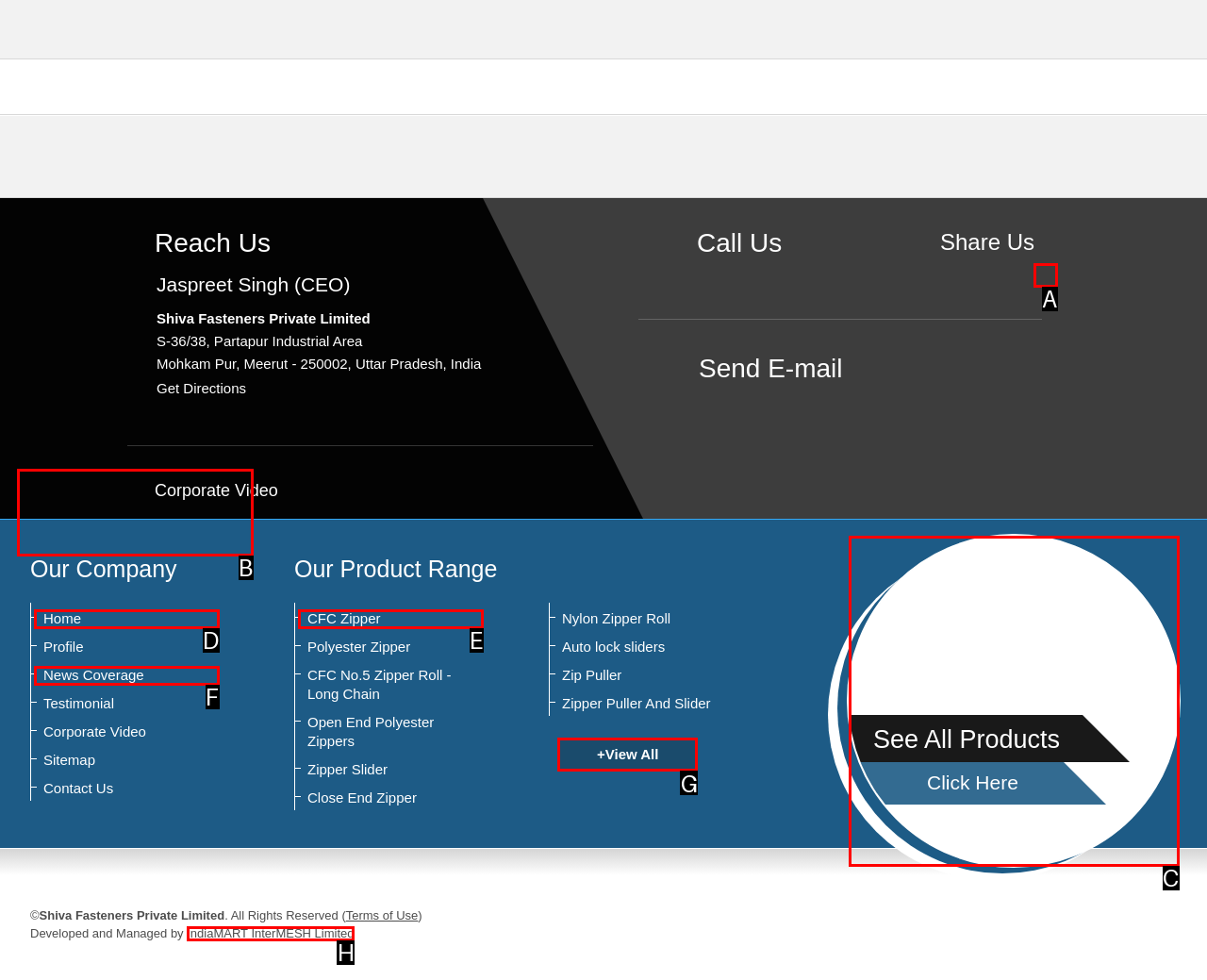Choose the HTML element that needs to be clicked for the given task: View all products Respond by giving the letter of the chosen option.

G